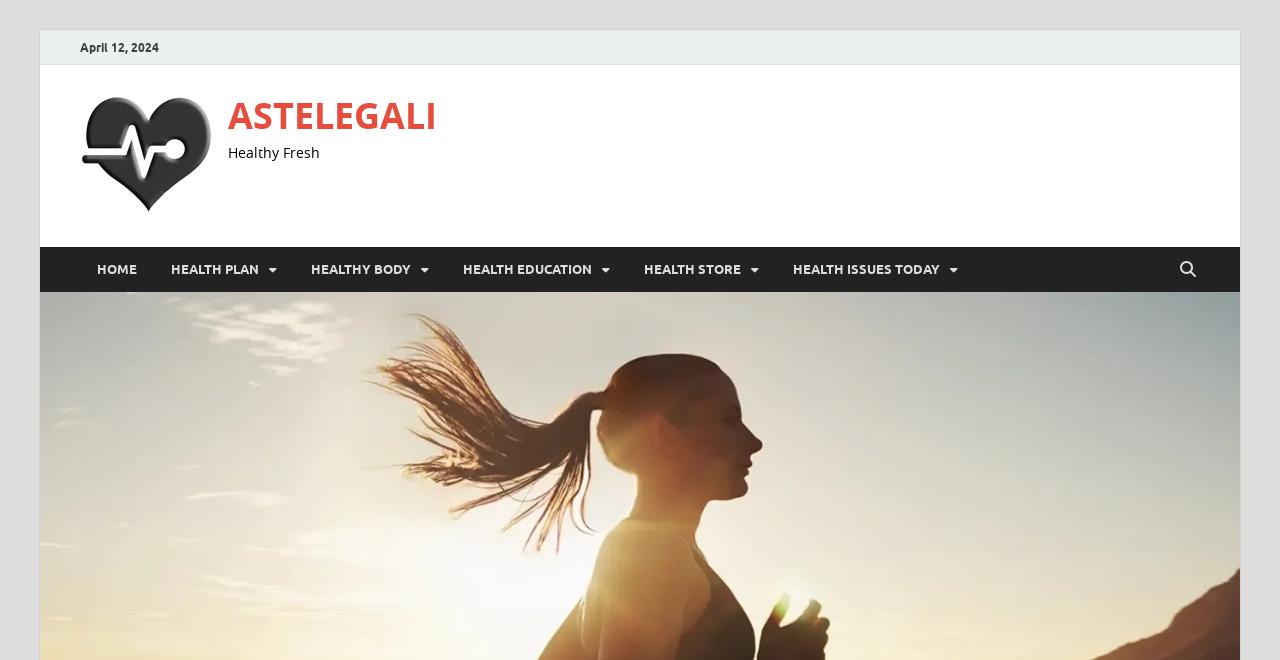Could you locate the bounding box coordinates for the section that should be clicked to accomplish this task: "explore healthy body".

[0.23, 0.374, 0.348, 0.442]